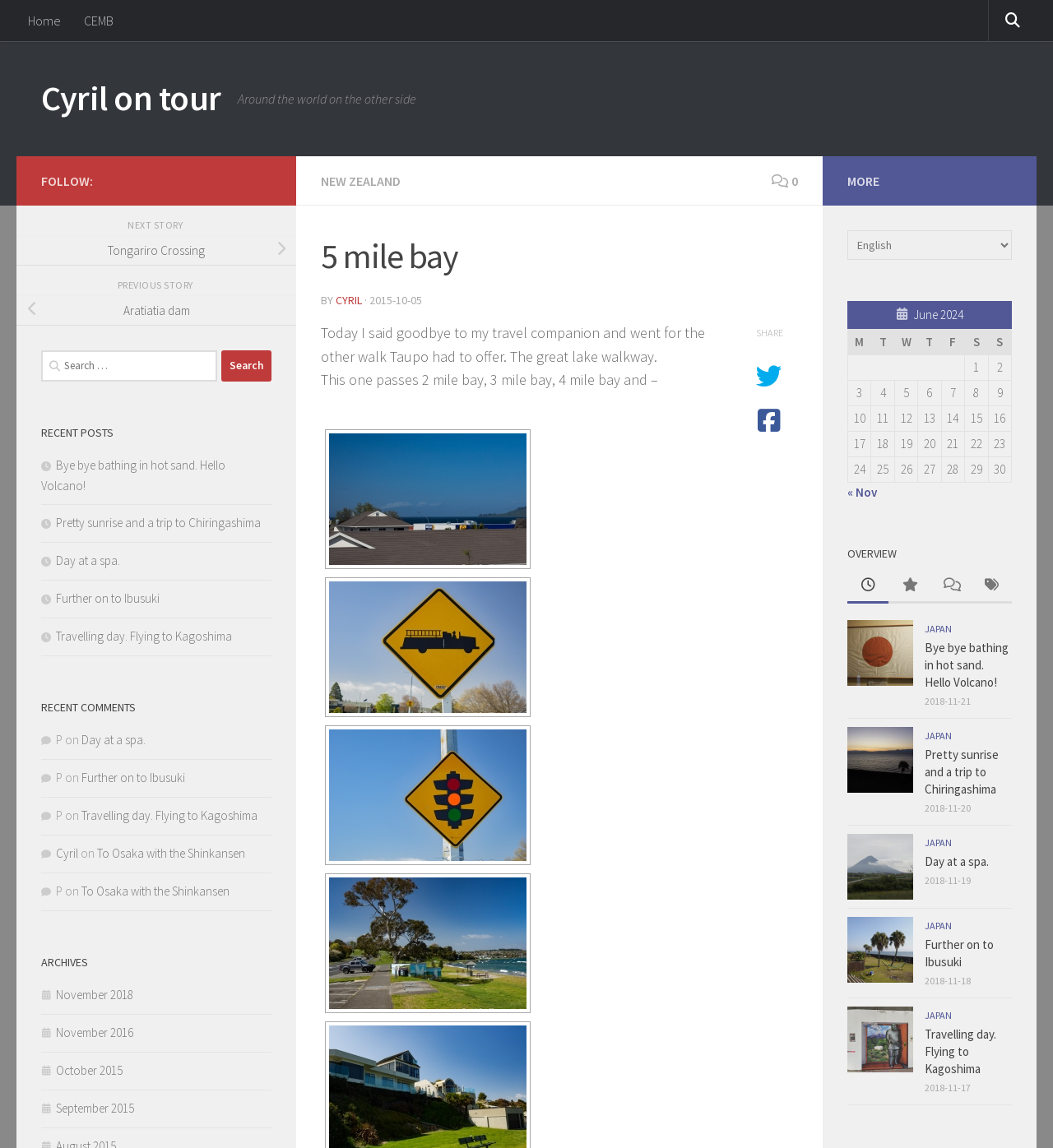Find the bounding box coordinates of the clickable region needed to perform the following instruction: "Contact the Superintendent". The coordinates should be provided as four float numbers between 0 and 1, i.e., [left, top, right, bottom].

None